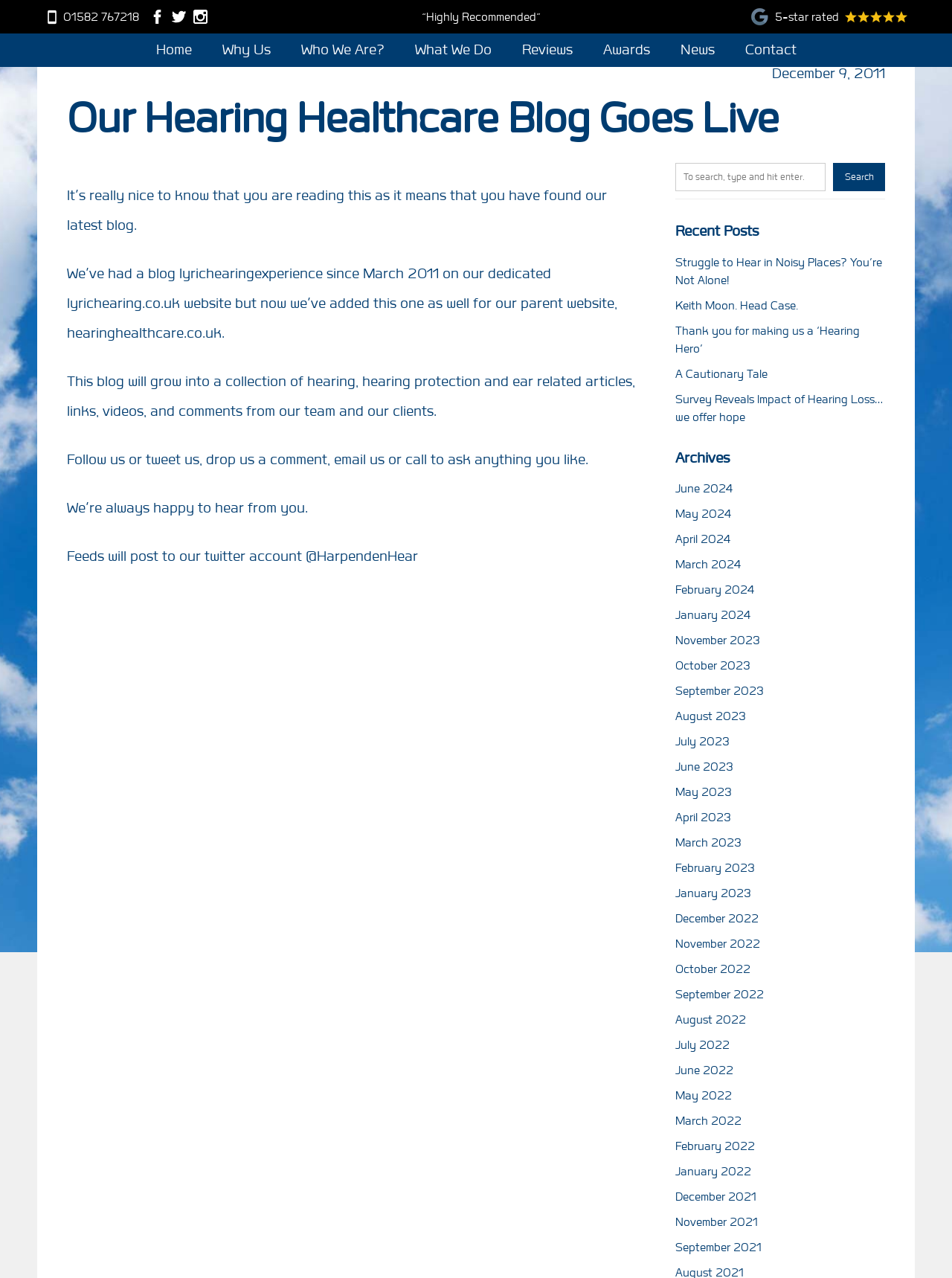Please determine the bounding box coordinates of the section I need to click to accomplish this instruction: "Search for a topic".

[0.709, 0.127, 0.93, 0.156]